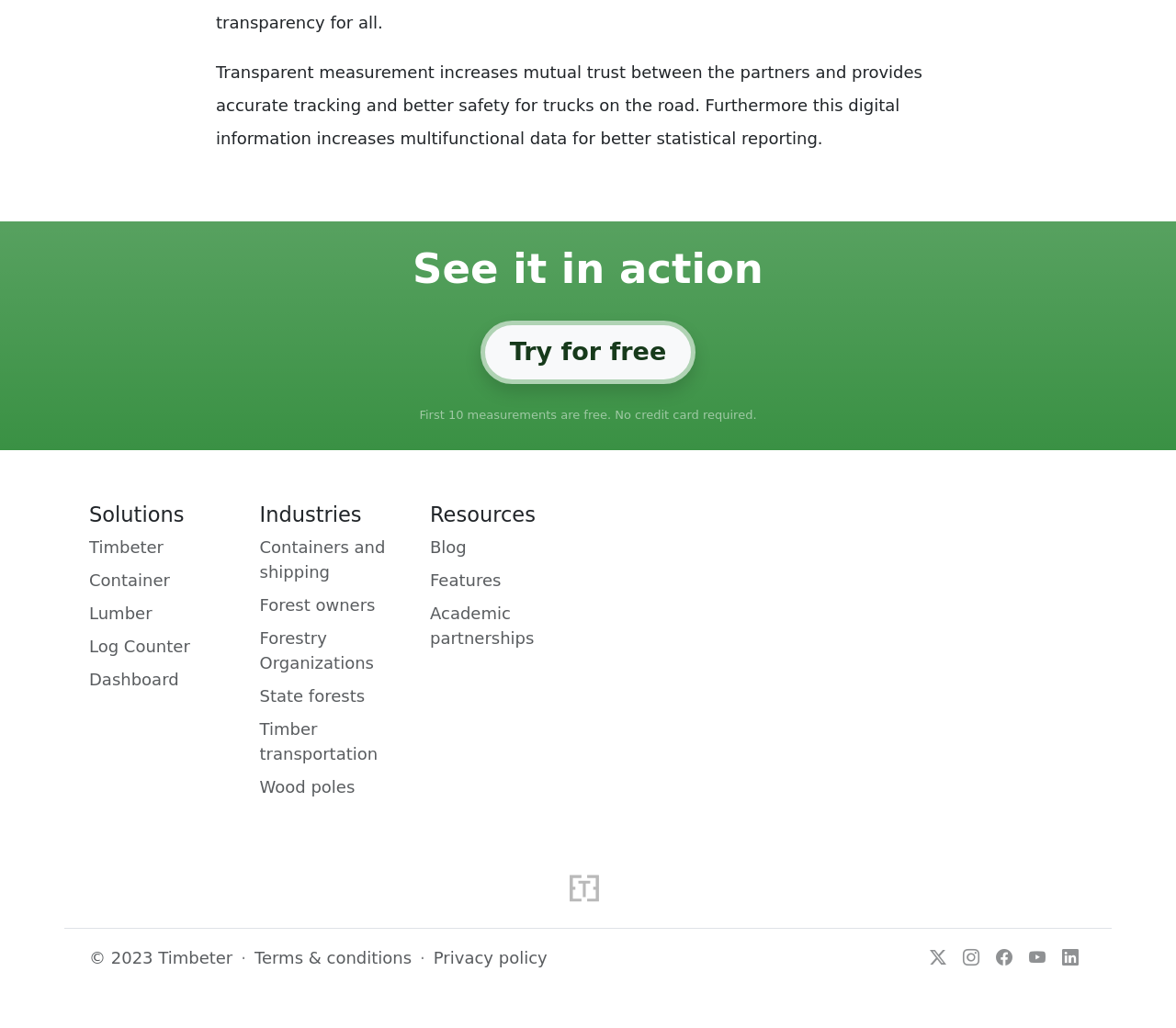What is the call-to-action button on the webpage?
Identify the answer in the screenshot and reply with a single word or phrase.

Try for free